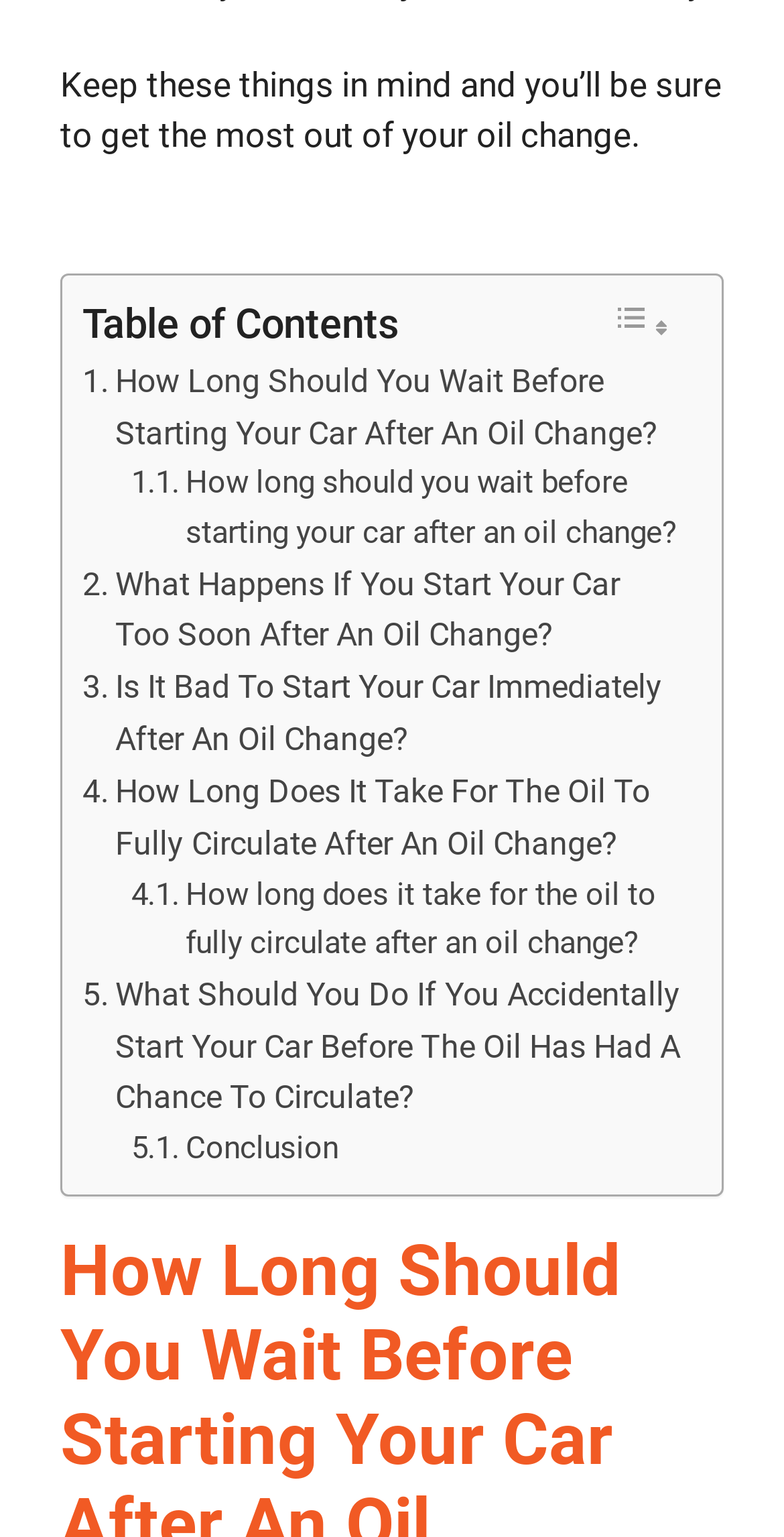Locate the bounding box coordinates of the item that should be clicked to fulfill the instruction: "Read about how long to wait before starting your car after an oil change".

[0.105, 0.231, 0.869, 0.299]